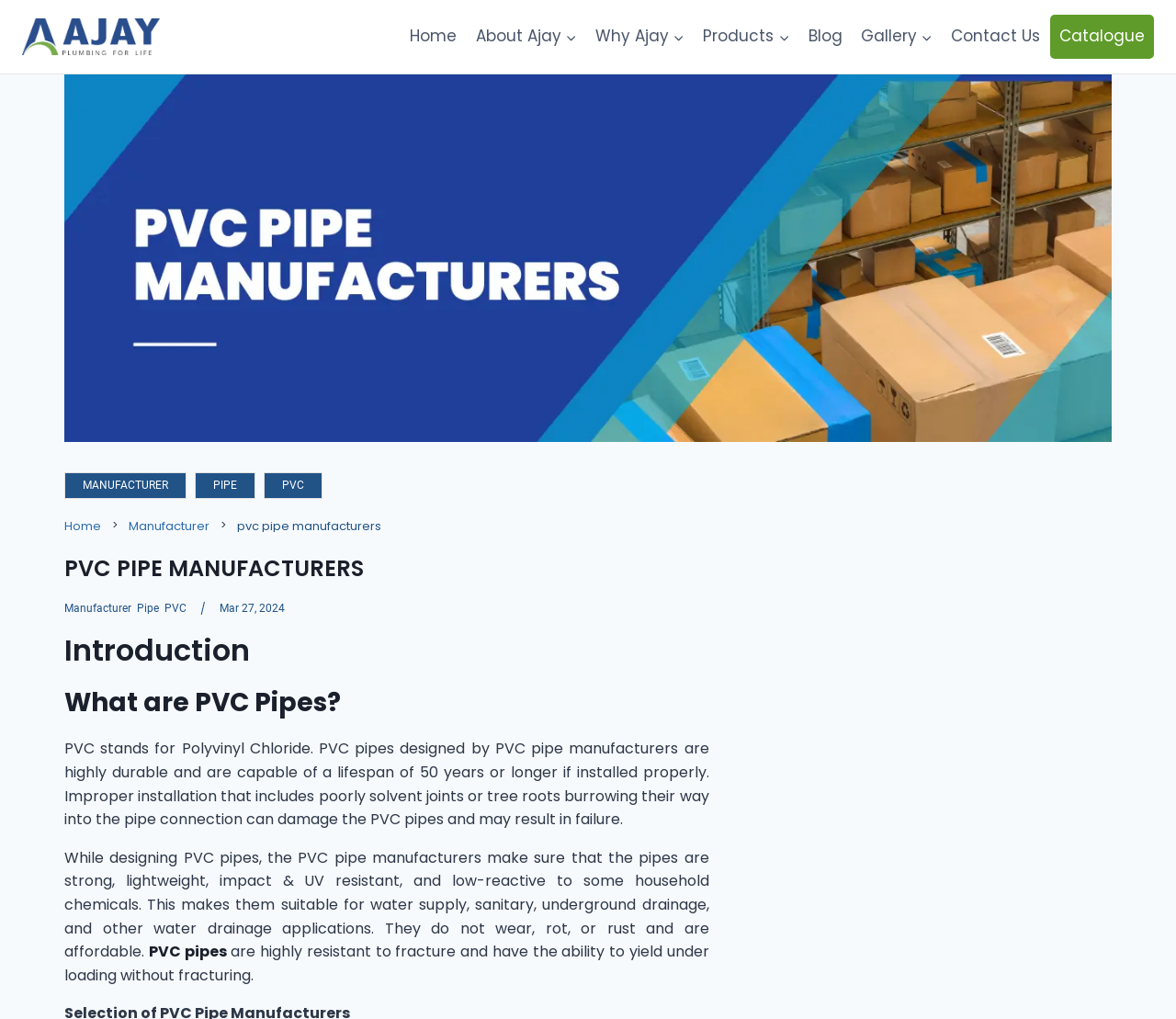Extract the bounding box of the UI element described as: "PVC pipes".

[0.126, 0.923, 0.193, 0.944]